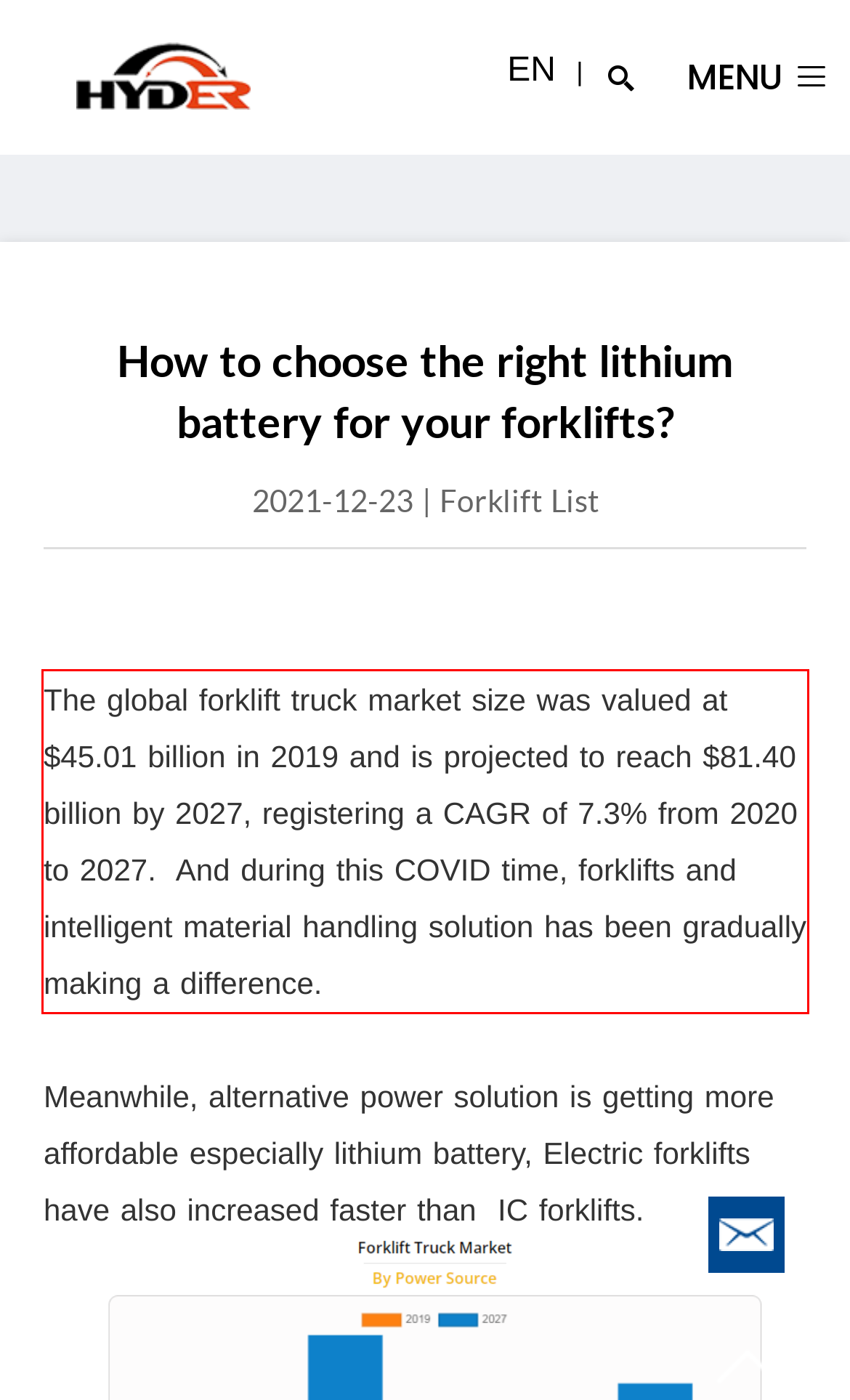Look at the screenshot of the webpage, locate the red rectangle bounding box, and generate the text content that it contains.

The global forklift truck market size was valued at $45.01 billion in 2019 and is projected to reach $81.40 billion by 2027, registering a CAGR of 7.3% from 2020 to 2027. And during this COVID time, forklifts and intelligent material handling solution has been gradually making a difference.